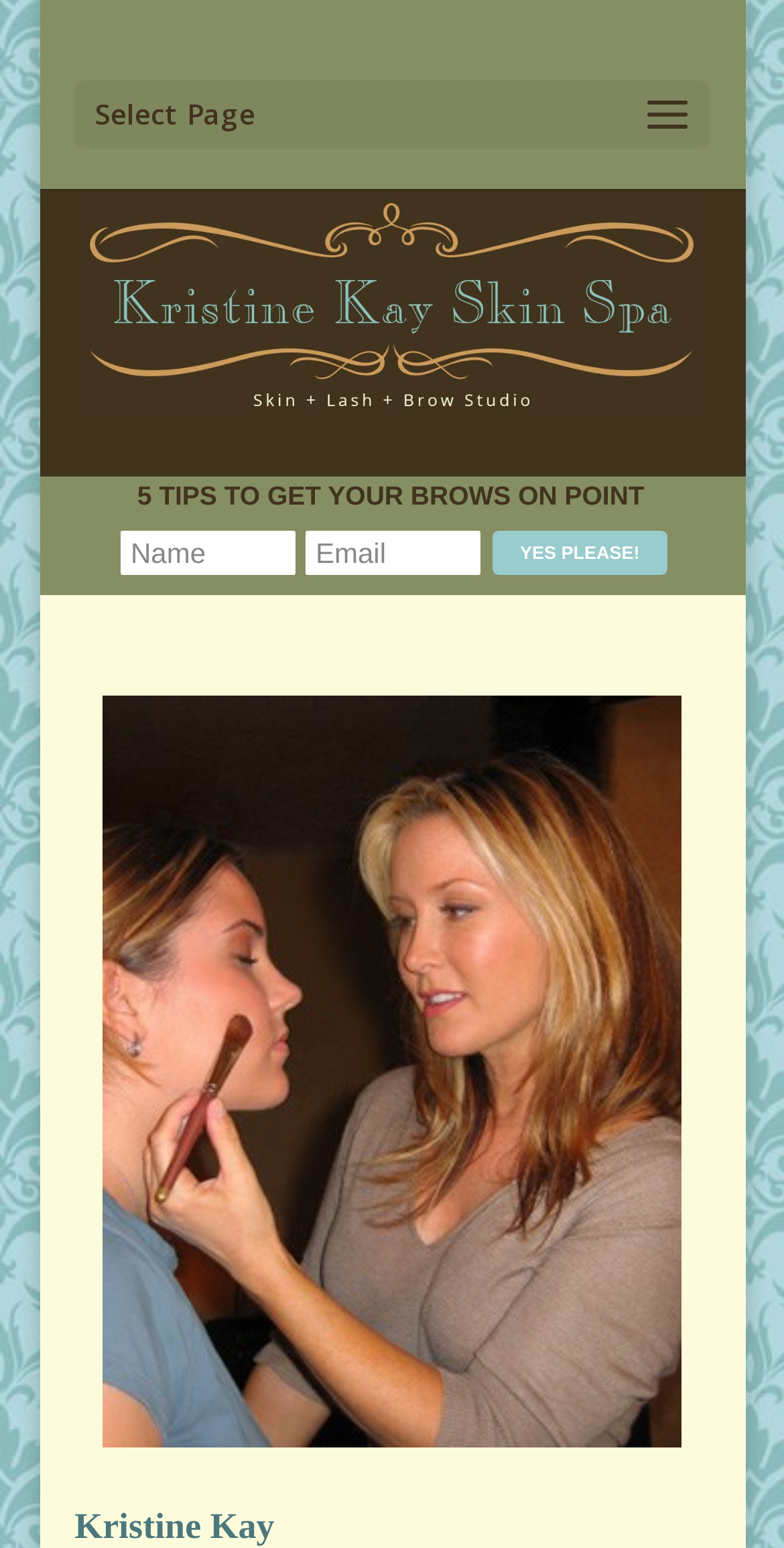How many images are there on the webpage?
Answer the question with detailed information derived from the image.

I counted the number of images on the webpage by looking at the image elements, one with the text 'Kristine Kay Skin Spa Kansas City' and another with the text 'makeup artist kansas city'.